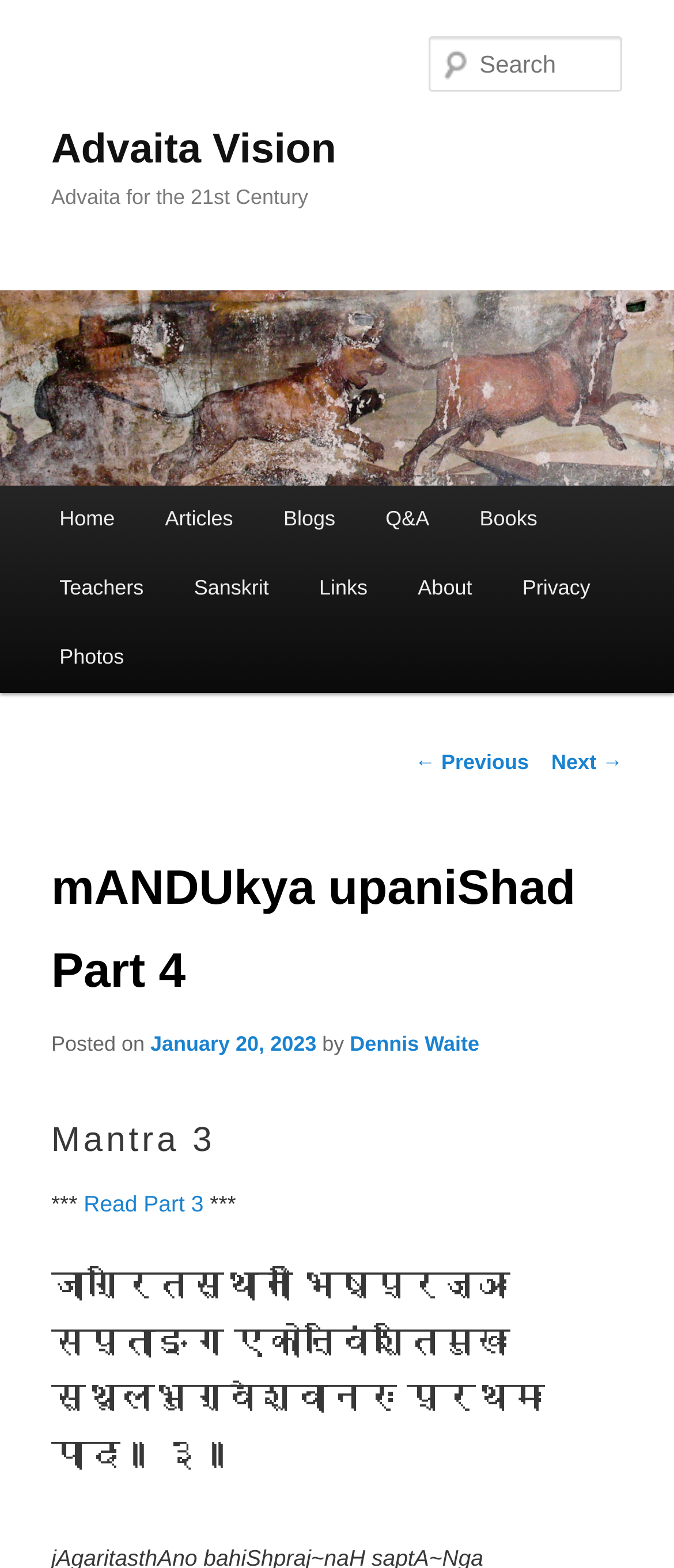Please examine the image and provide a detailed answer to the question: What is the previous part of the article?

The previous part of the article can be determined by looking at the link element with the text 'Read Part 3' which appears on the webpage, indicating that it is the previous part of the article.